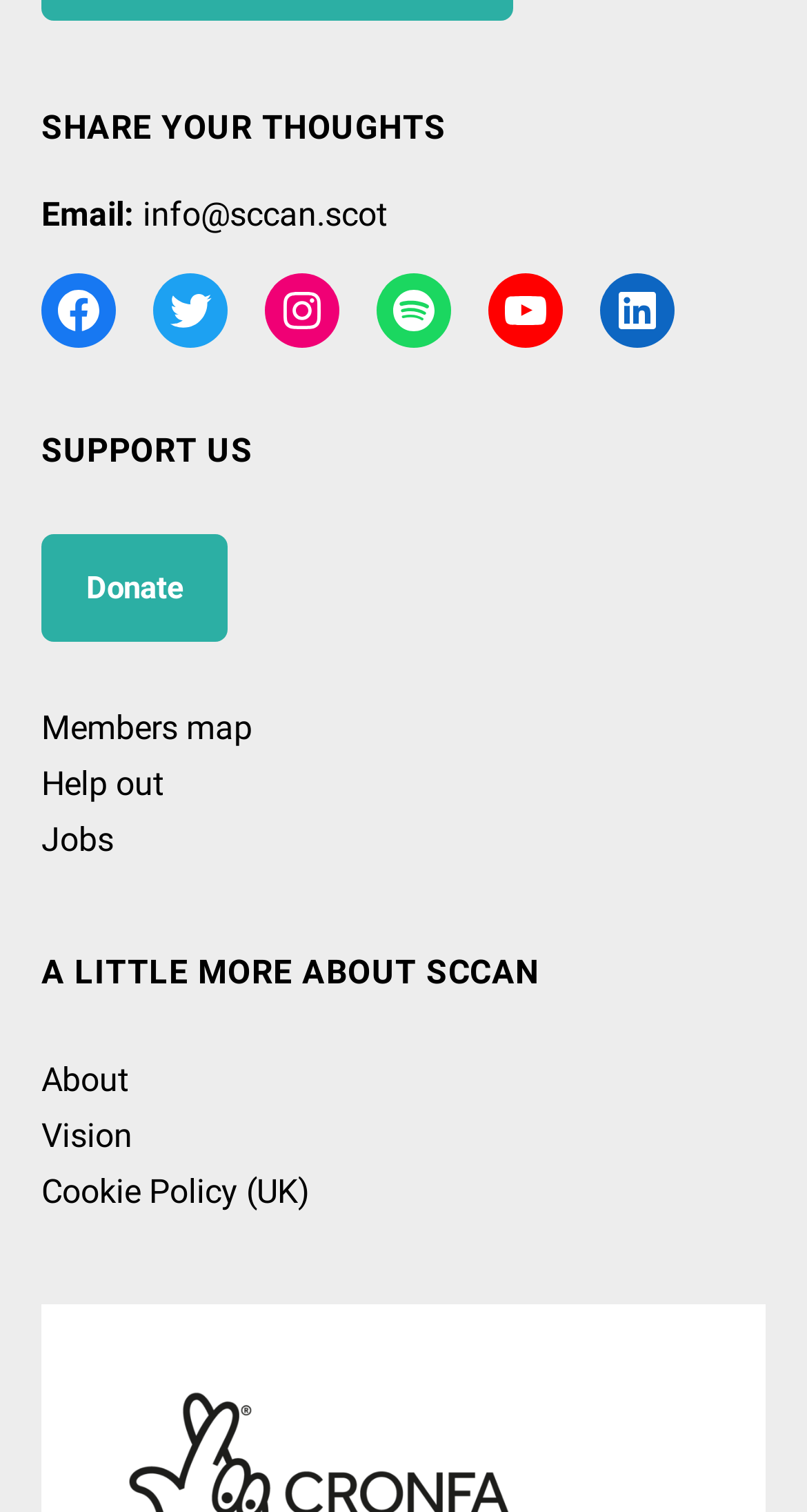Provide a brief response using a word or short phrase to this question:
What is the topic of the 'A LITTLE MORE ABOUT SCCAN' section?

About SCCAN